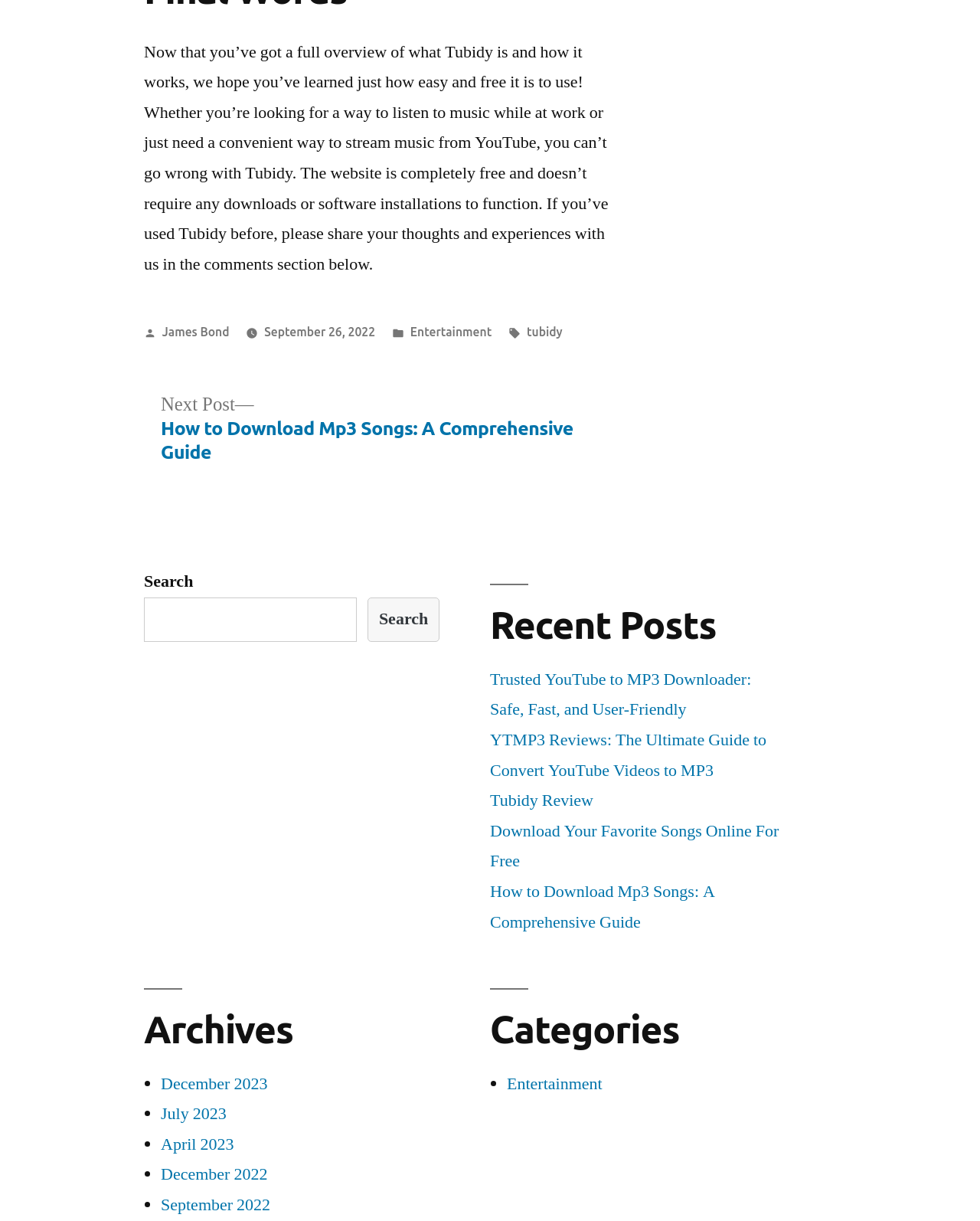What is the author of the current article?
Look at the screenshot and respond with a single word or phrase.

James Bond